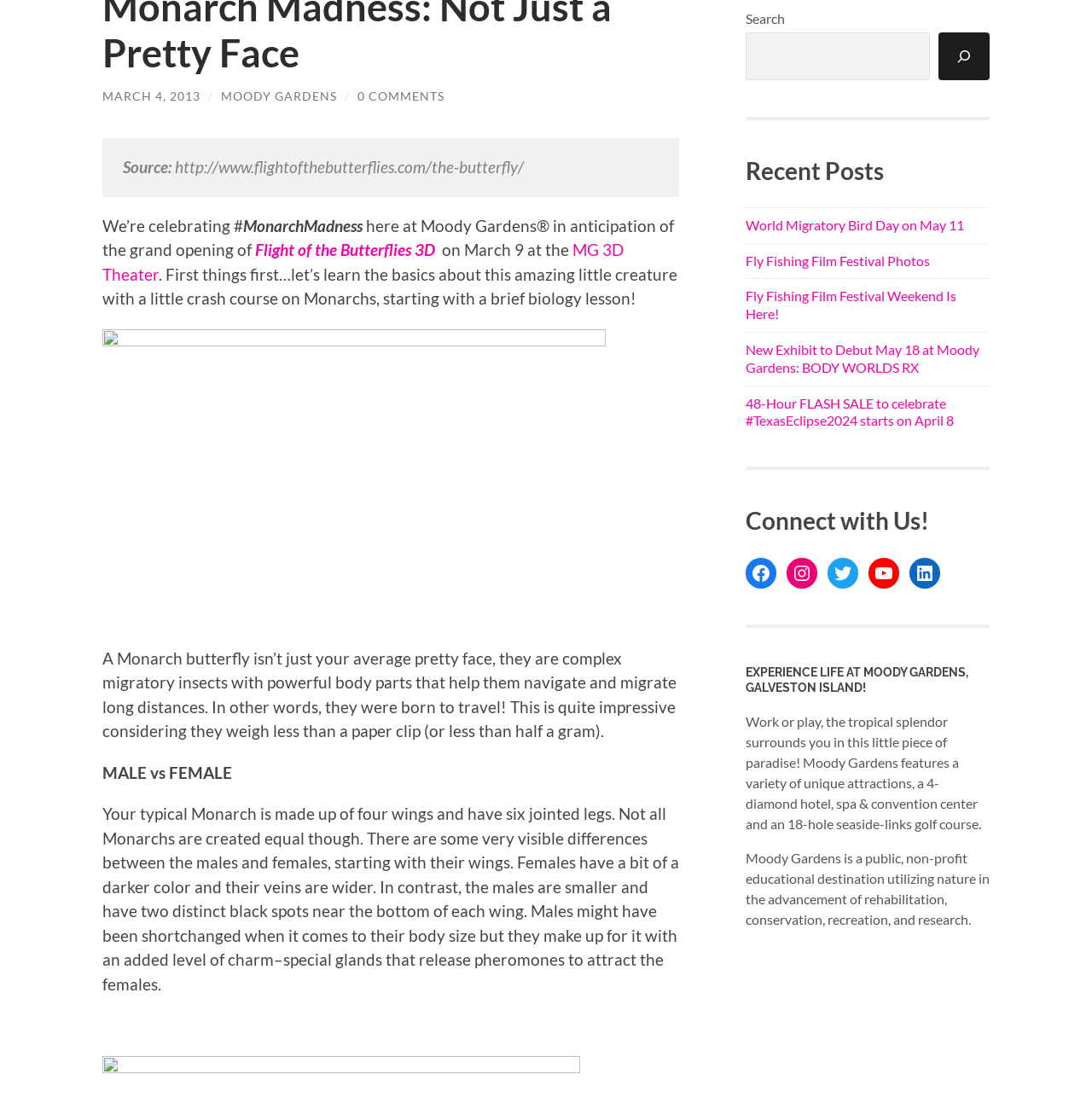Provide the bounding box coordinates in the format (top-left x, top-left y, bottom-right x, bottom-right y). All values are floating point numbers between 0 and 1. Determine the bounding box coordinate of the UI element described as: 0 Comments

[0.327, 0.08, 0.407, 0.093]